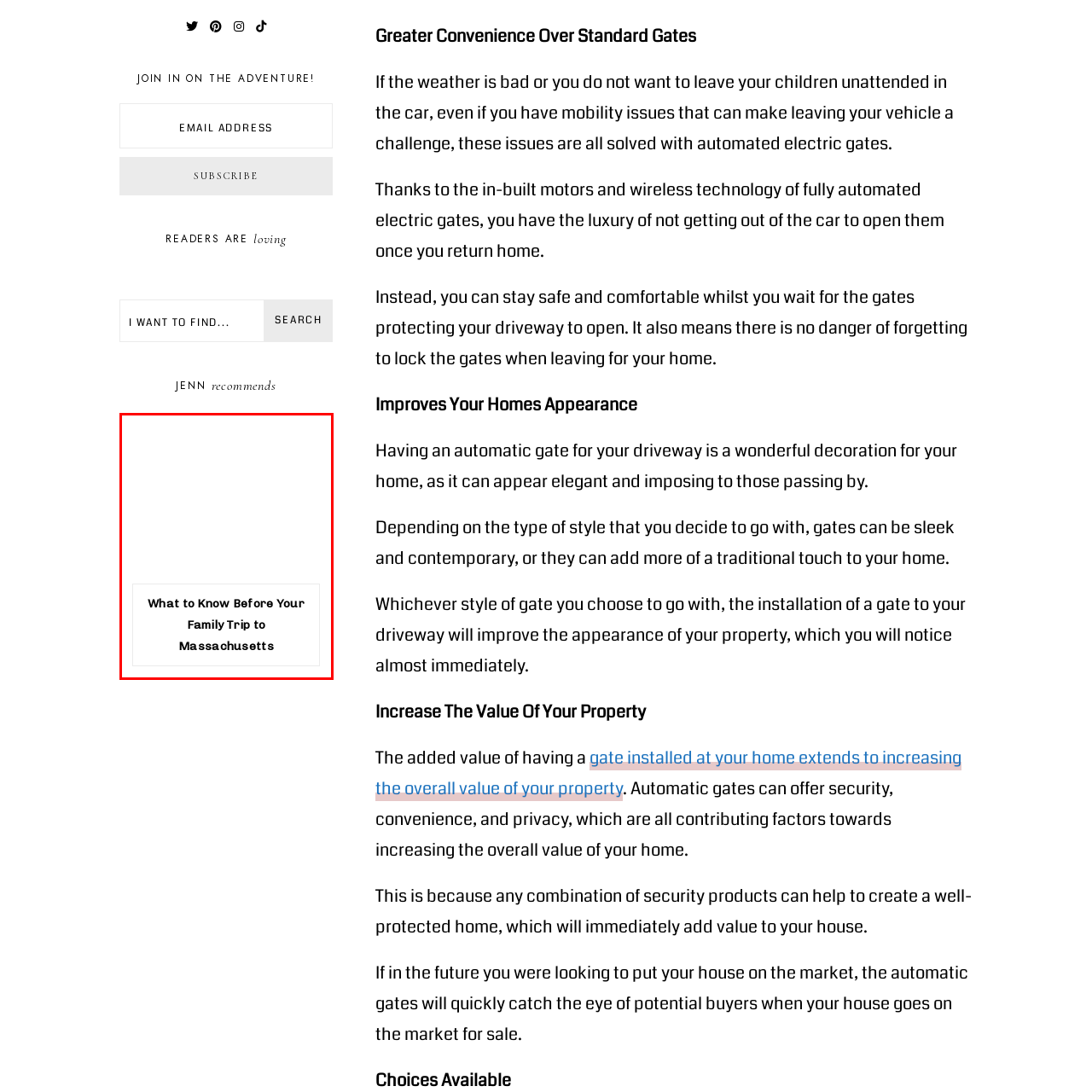Who is the target audience of the webpage?
Analyze the image within the red frame and provide a concise answer using only one word or a short phrase.

Families